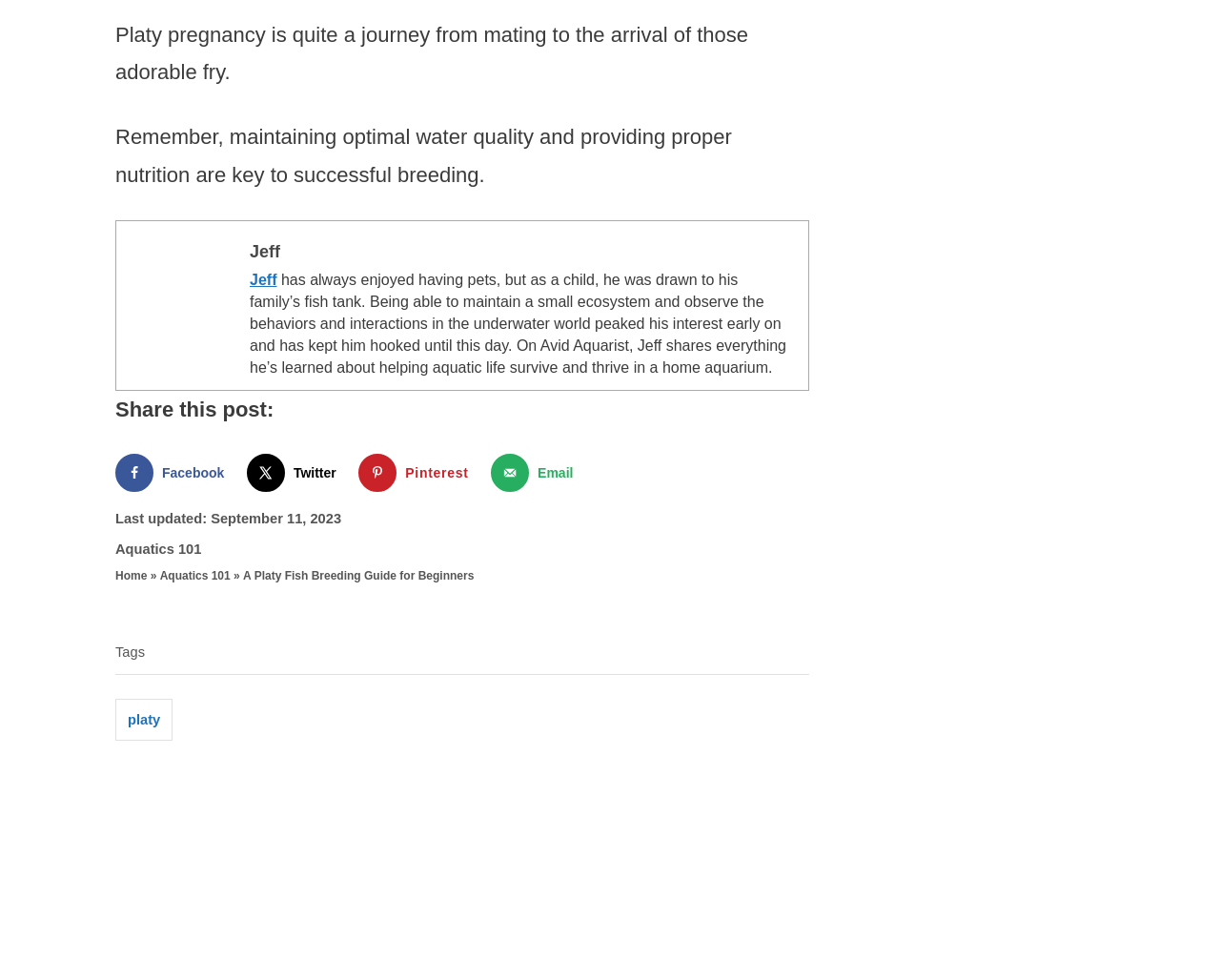Please locate the clickable area by providing the bounding box coordinates to follow this instruction: "Click on the 'Jeff' link".

[0.205, 0.247, 0.23, 0.267]